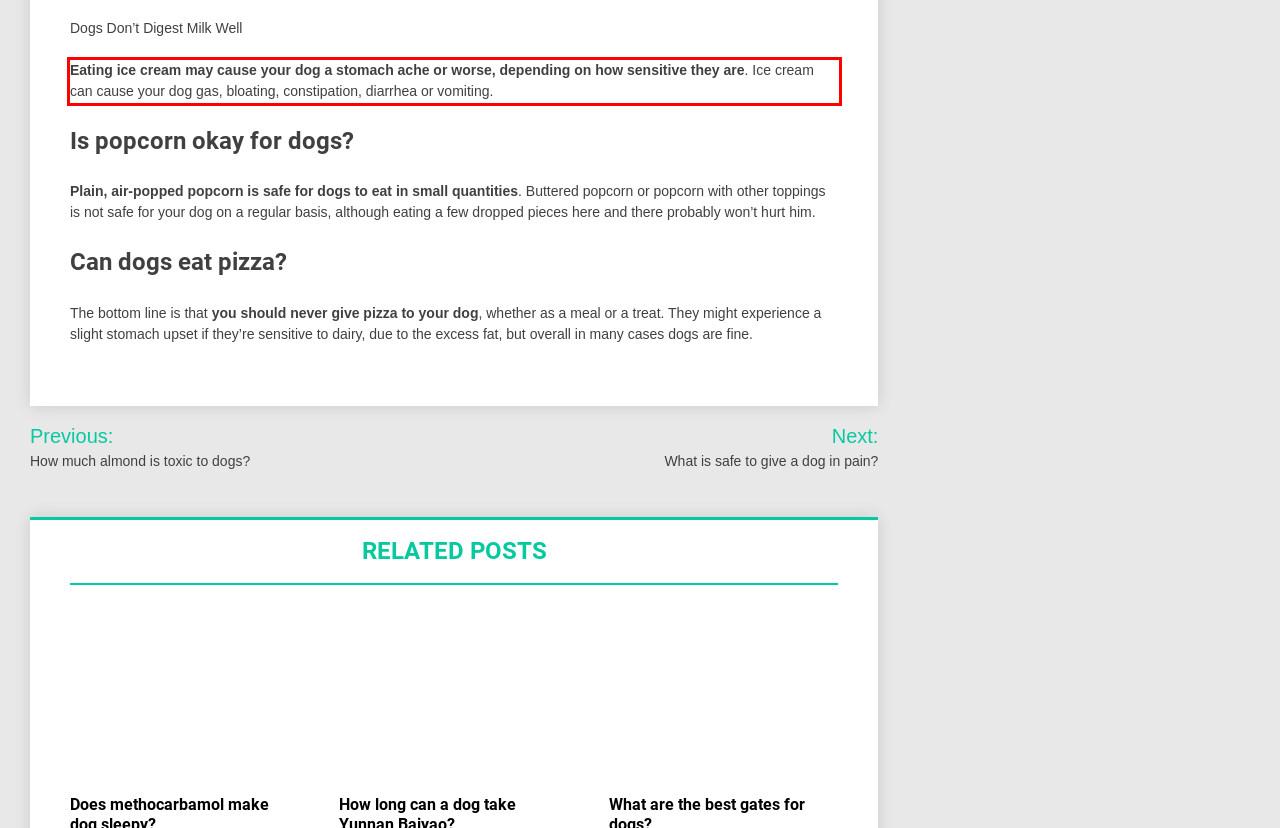Review the webpage screenshot provided, and perform OCR to extract the text from the red bounding box.

Eating ice cream may cause your dog a stomach ache or worse, depending on how sensitive they are. Ice cream can cause your dog gas, bloating, constipation, diarrhea or vomiting.